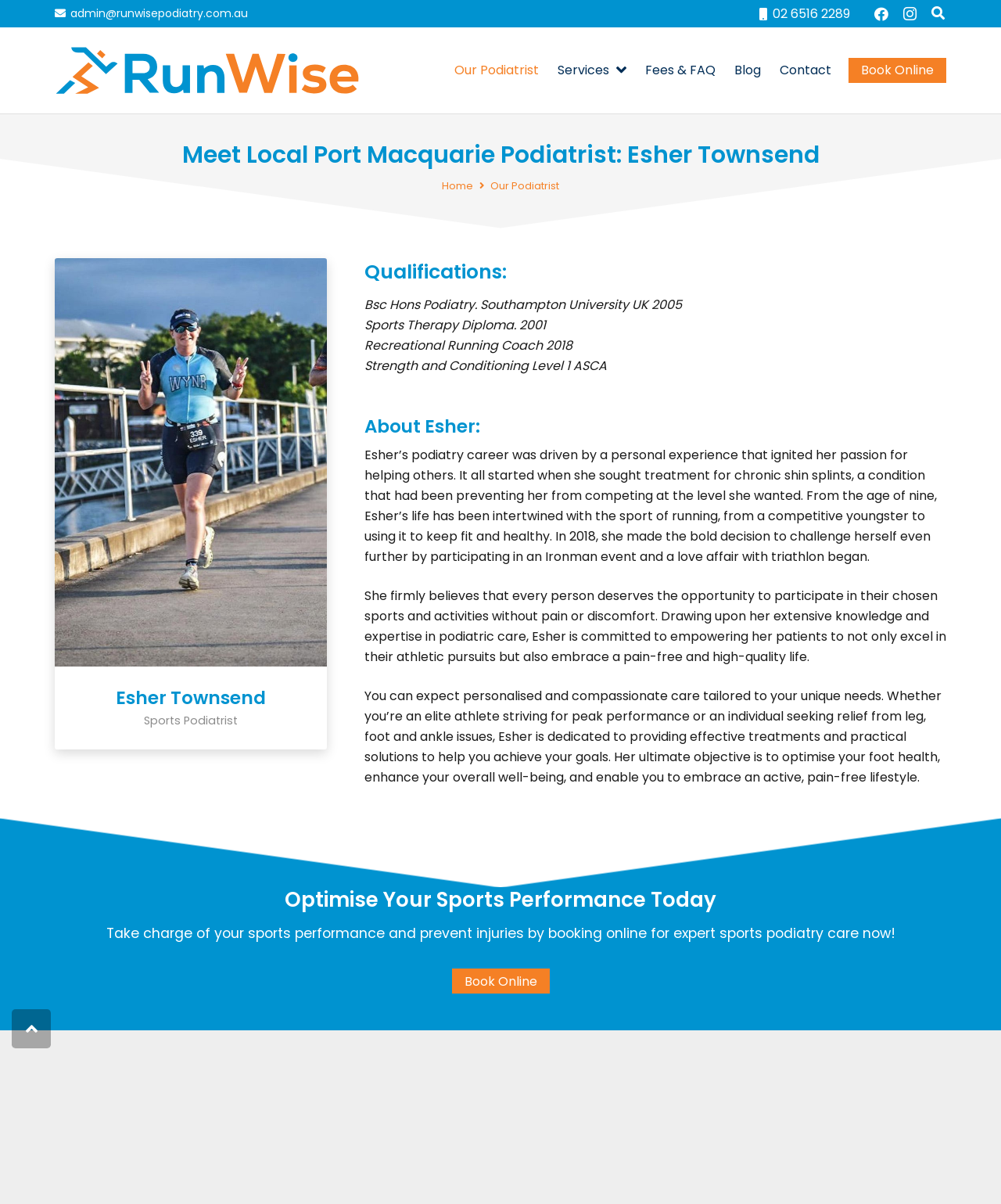How many locations does RunWise Podiatry have?
Please provide a single word or phrase as your answer based on the screenshot.

2